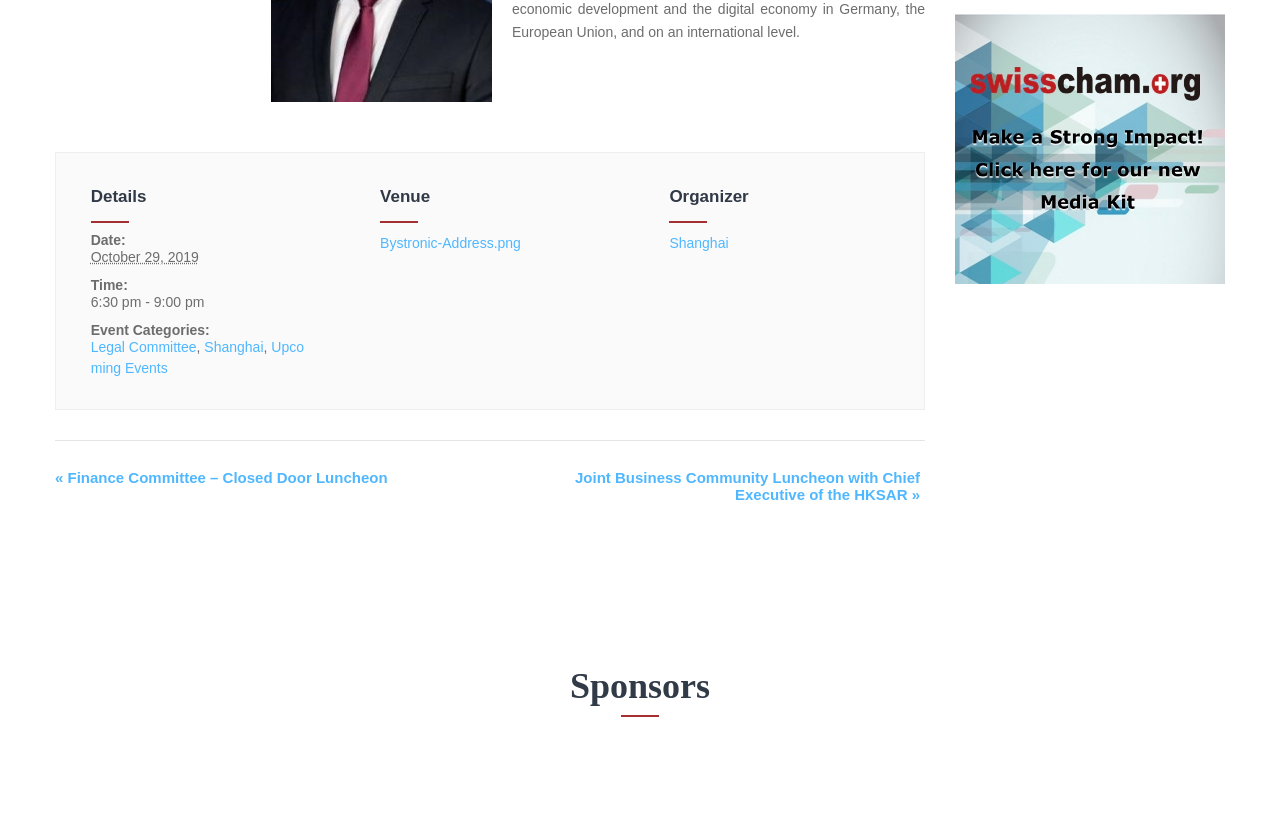Provide a brief response to the question below using a single word or phrase: 
What is the time of the event?

6:30 pm - 9:00 pm